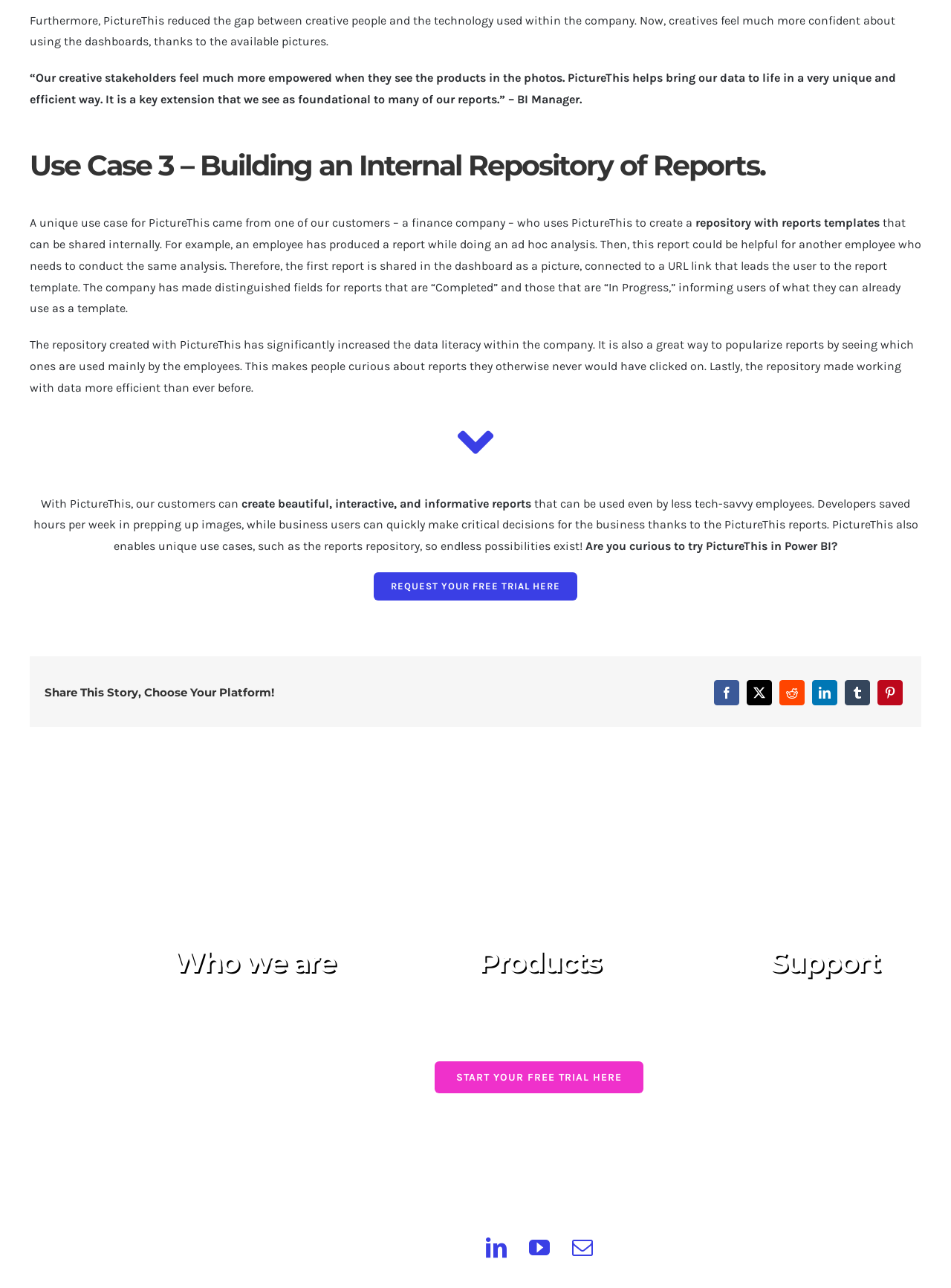How can I try PictureThis?
Answer the question with a single word or phrase derived from the image.

Request a free trial